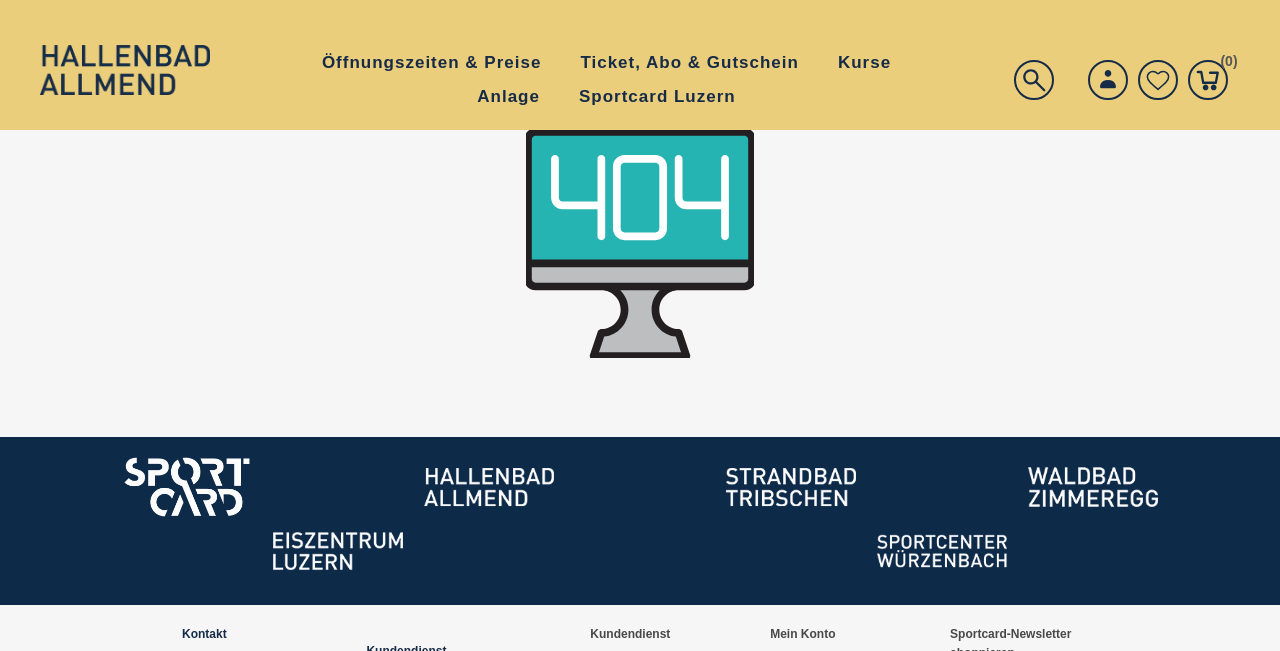Determine the bounding box of the UI element mentioned here: "Kurse". The coordinates must be in the format [left, top, right, bottom] with values ranging from 0 to 1.

[0.639, 0.071, 0.712, 0.123]